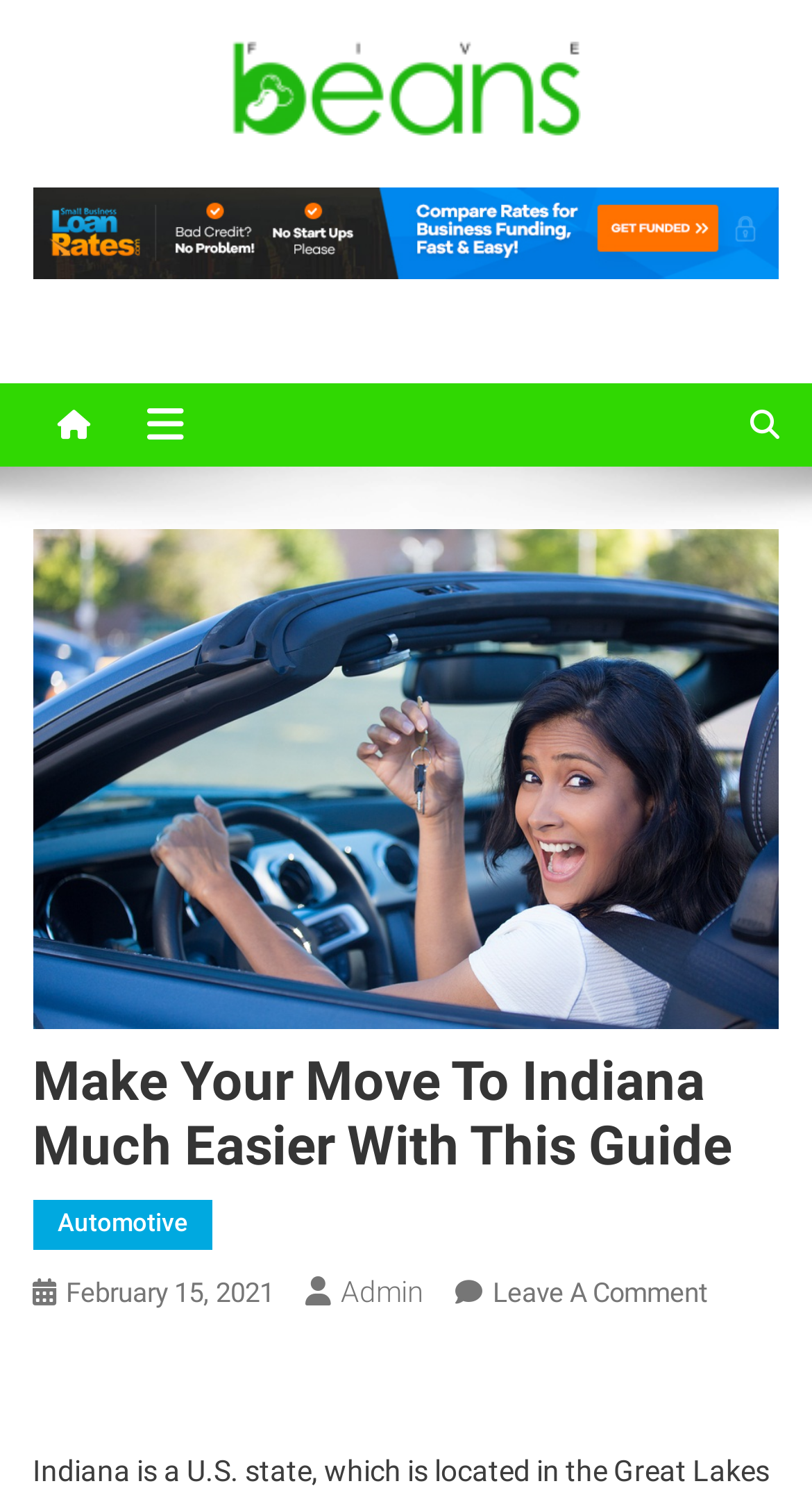Write a detailed summary of the webpage, including text, images, and layout.

The webpage appears to be a blog post titled "Make Your Move To Indiana Much Easier With This Guide" on the Five Bean website. At the top of the page, there is a logo image and a link to the website's homepage, both labeled as "Five Bean". Below the logo, there is a brief description of the website, "A General Blog".

On the left side of the page, there are three social media links, represented by icons, which are positioned vertically. On the right side of the page, there is a search icon.

The main content of the page is a blog post, which has a heading that matches the title of the webpage. Below the heading, there are links to categories, including "Automotive", and a link to the date of publication, "February 15, 2021". The author of the post, "Admin", is also credited. There is a call-to-action link to "Leave A Comment" on the post.

At the very bottom of the page, there is a small, non-descriptive text element, which appears to be a separator or a spacer.